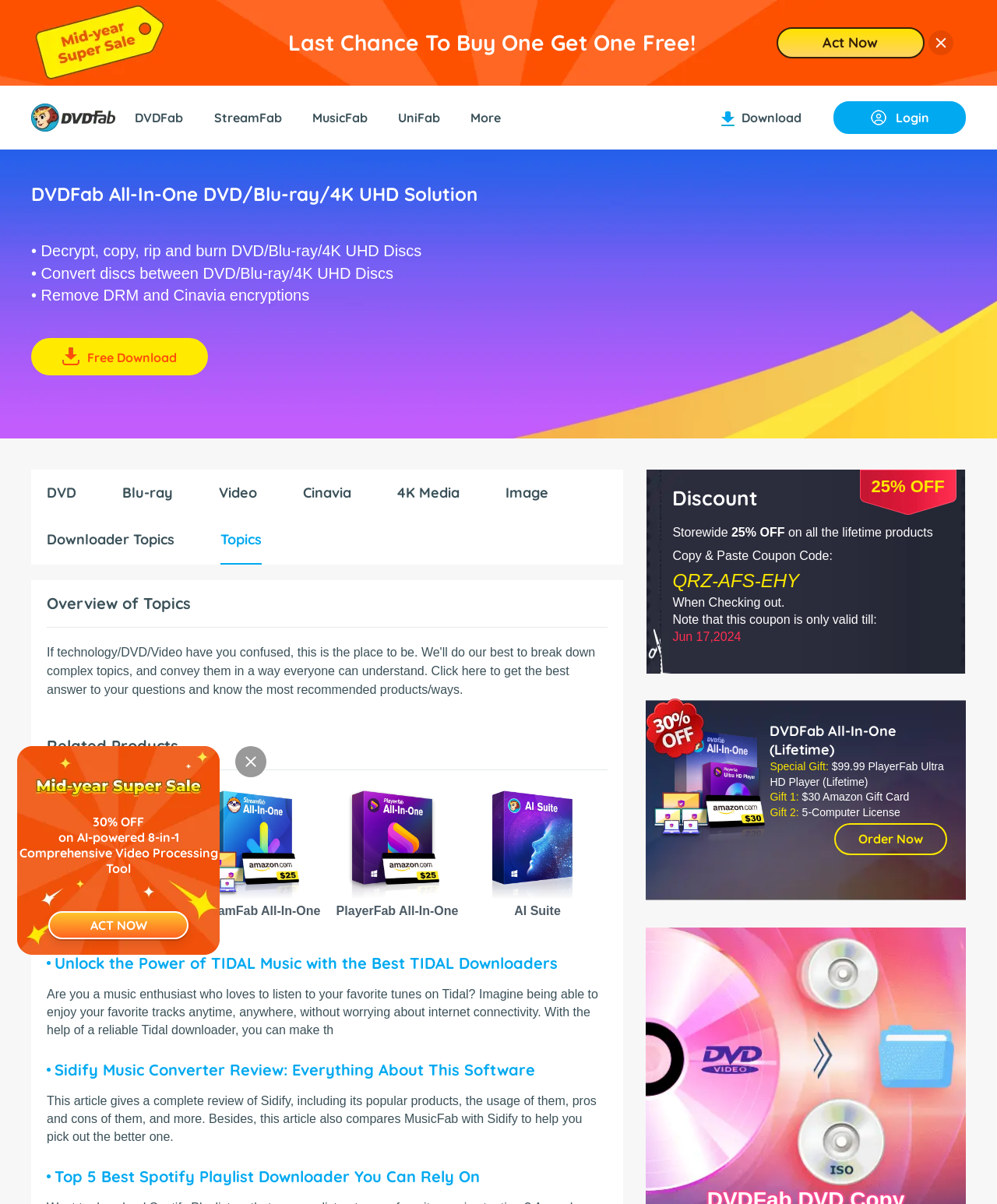Please locate the UI element described by "Video" and provide its bounding box coordinates.

[0.212, 0.403, 0.246, 0.416]